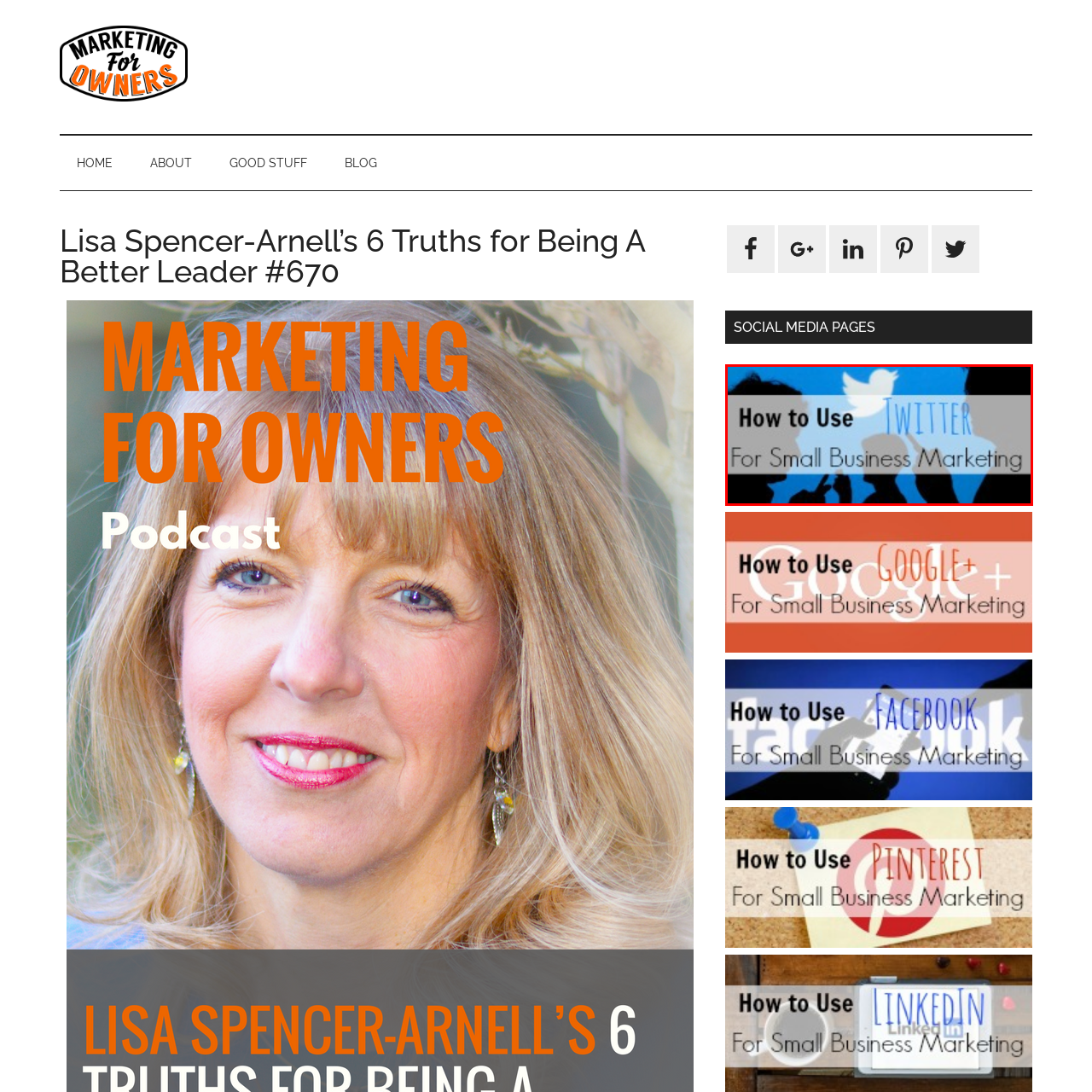Direct your attention to the image contained by the red frame and provide a detailed response to the following question, utilizing the visual data from the image:
What is the focus of the content presented?

The focus of the content presented is on leveraging Twitter as a platform for marketing purposes, specifically for small business owners, as indicated by the prominent display of the word 'Twitter' and the modern typeface used for the text.